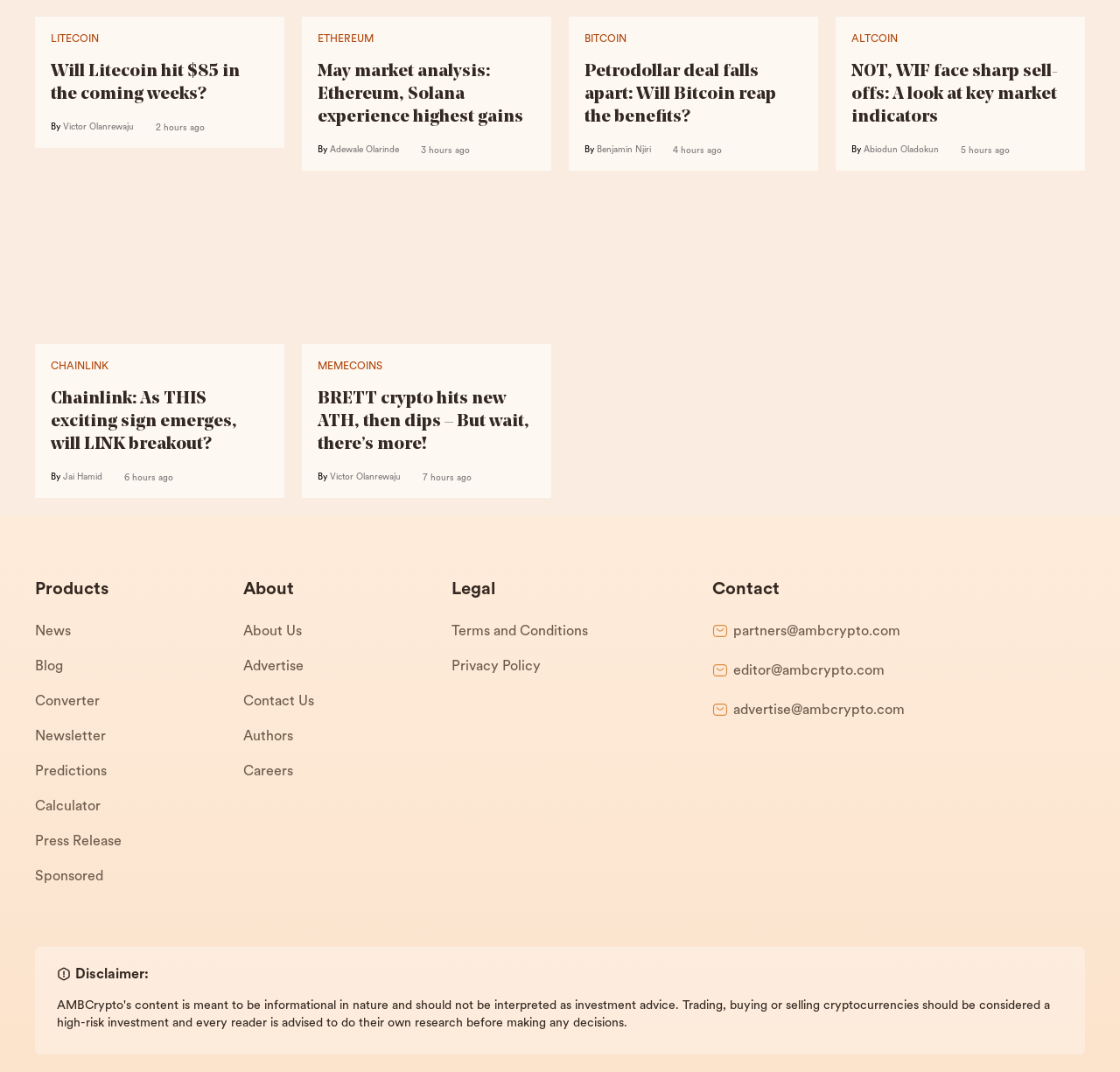What is the topic of the first article?
Please provide a single word or phrase as your answer based on the image.

Litecoin